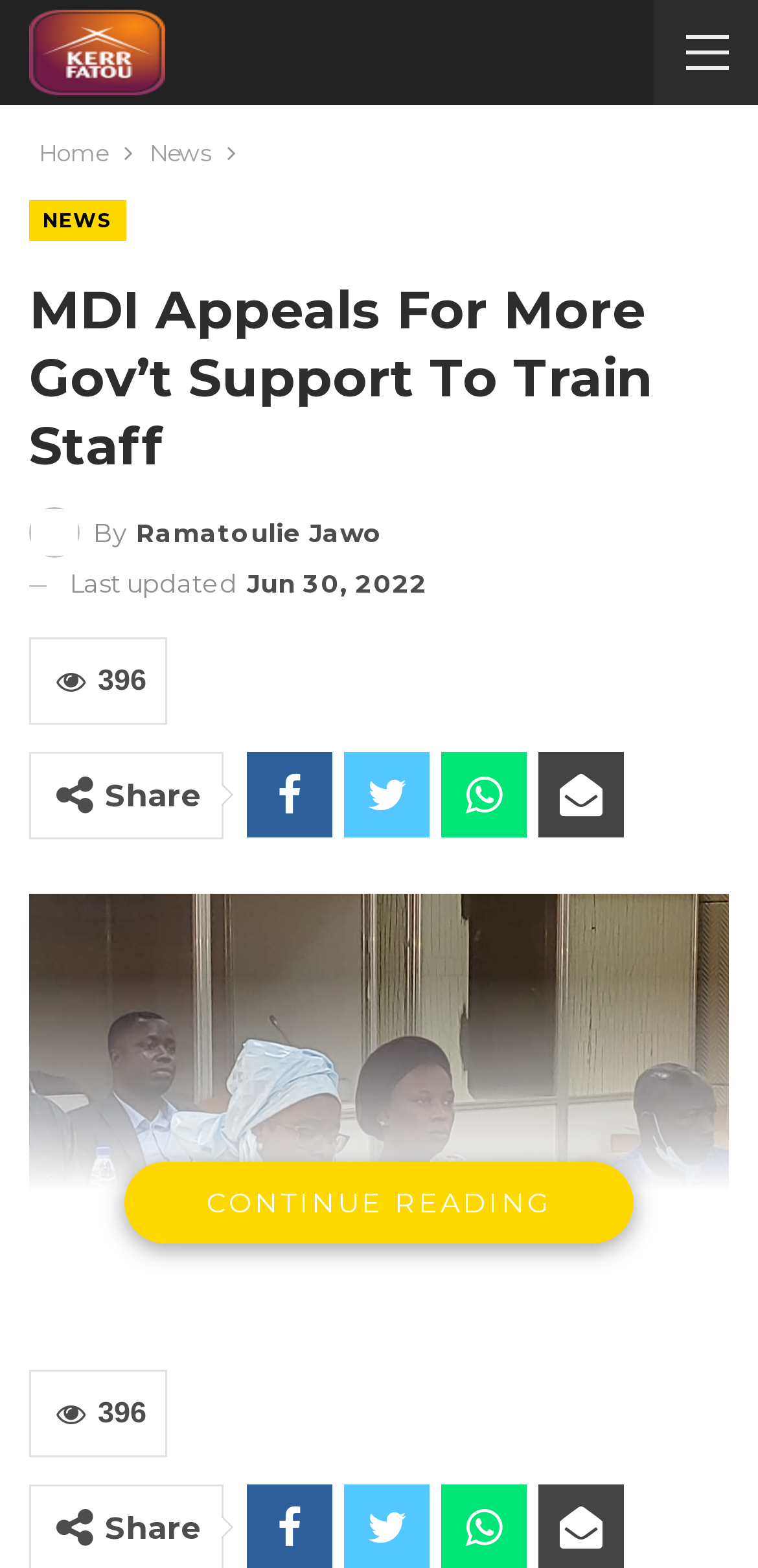How many shares does this article have? Based on the screenshot, please respond with a single word or phrase.

396